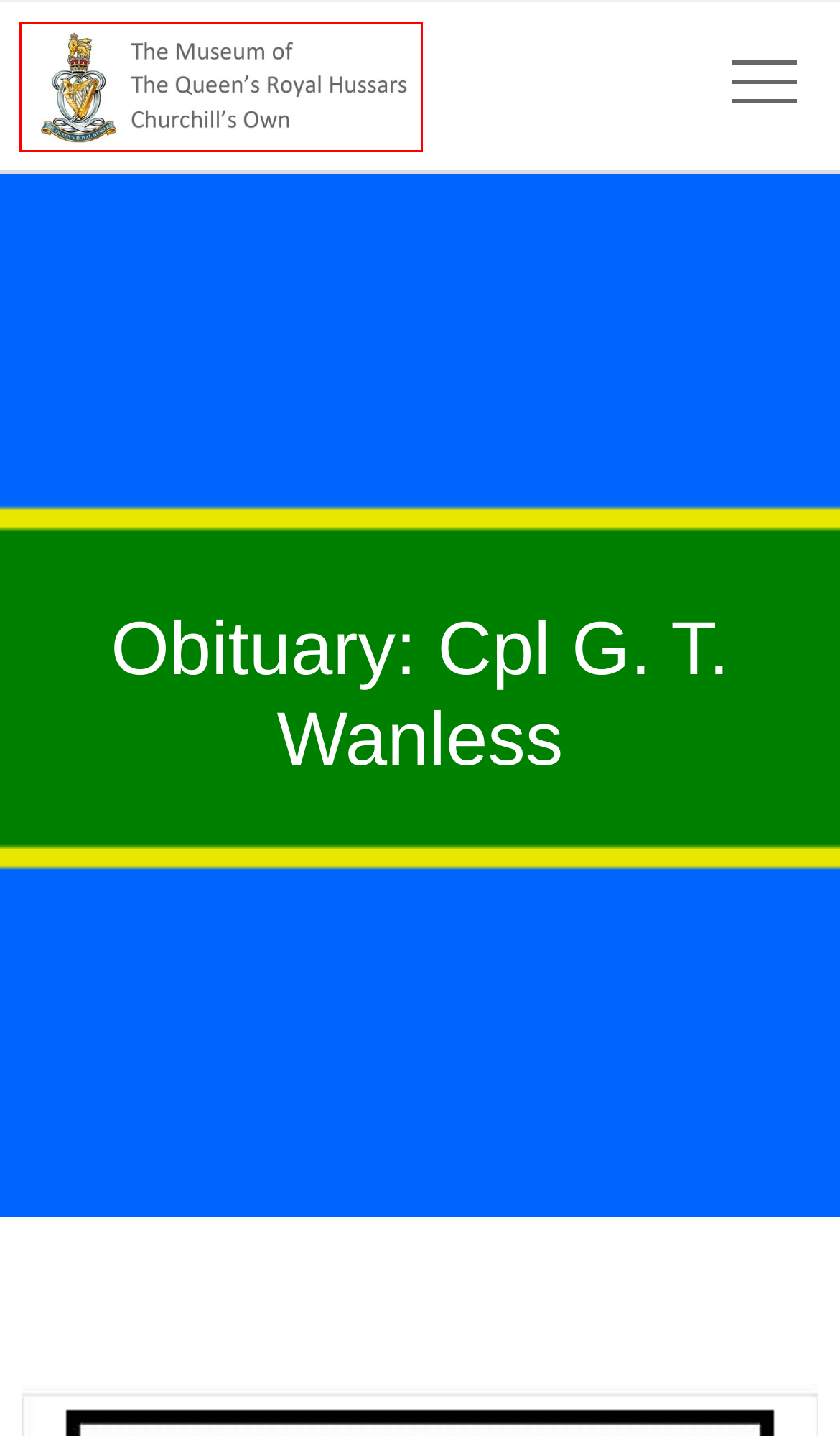Inspect the provided webpage screenshot, concentrating on the element within the red bounding box. Select the description that best represents the new webpage after you click the highlighted element. Here are the candidates:
A. The Maratha Wars | QRH Museum
B. Regimental Battle Honours | QRH Museum
C. The Queen's Own Hussars | QRH Museum
D. The Crimean War | QRH Museum
E. QRH Museum
F. The Distinguished Service Order (DSO) | QRH Museum
G. General | QRH Museum
H. The Second World War | QRH Museum

E